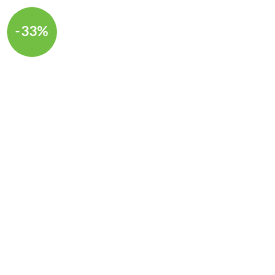What is the purpose of the promotional label?
Please elaborate on the answer to the question with detailed information.

The promotional label is used to signify a price reduction, with the ultimate goal of enhancing sales and customer interest in the product or service being offered.